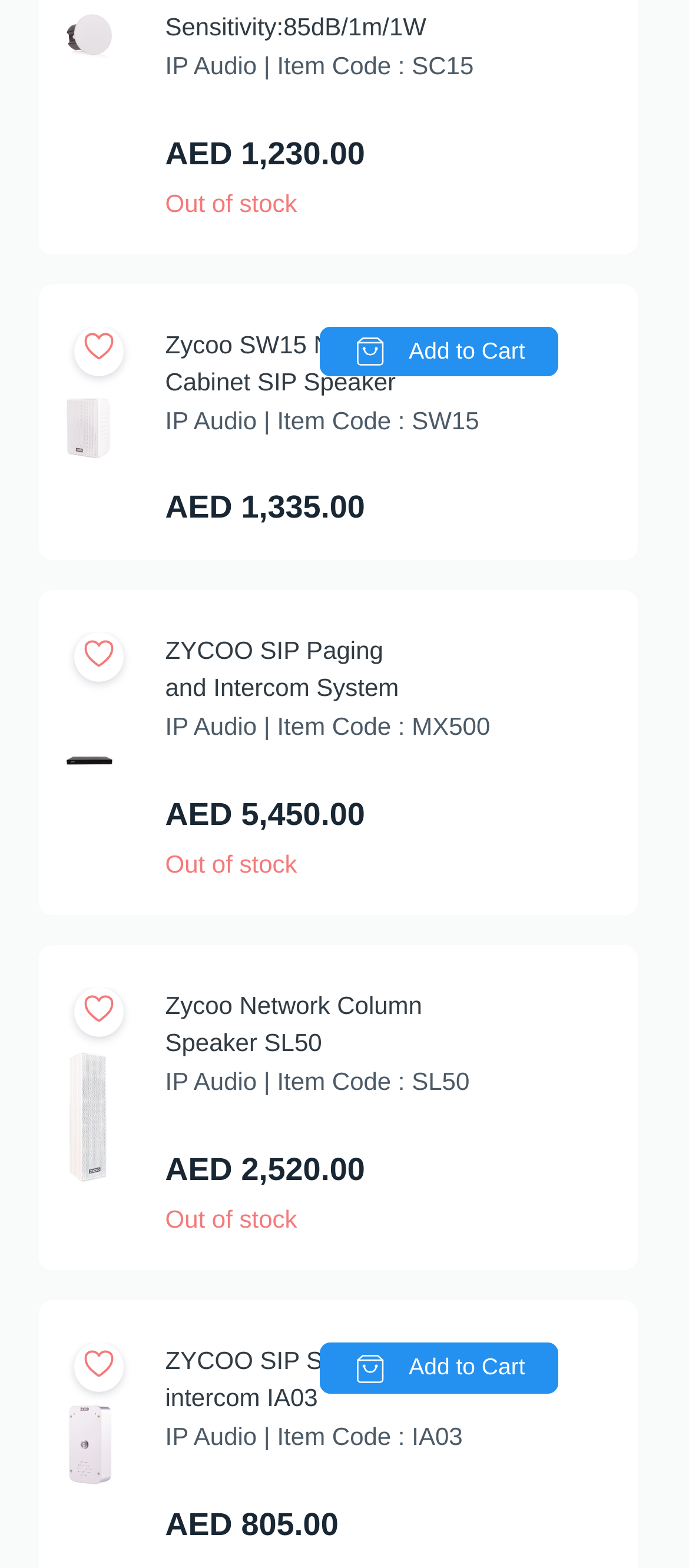Identify the bounding box coordinates of the clickable section necessary to follow the following instruction: "View Network Ceiling Speaker Built-in 30W Class D Amplifier details". The coordinates should be presented as four float numbers from 0 to 1, i.e., [left, top, right, bottom].

[0.095, 0.014, 0.163, 0.033]